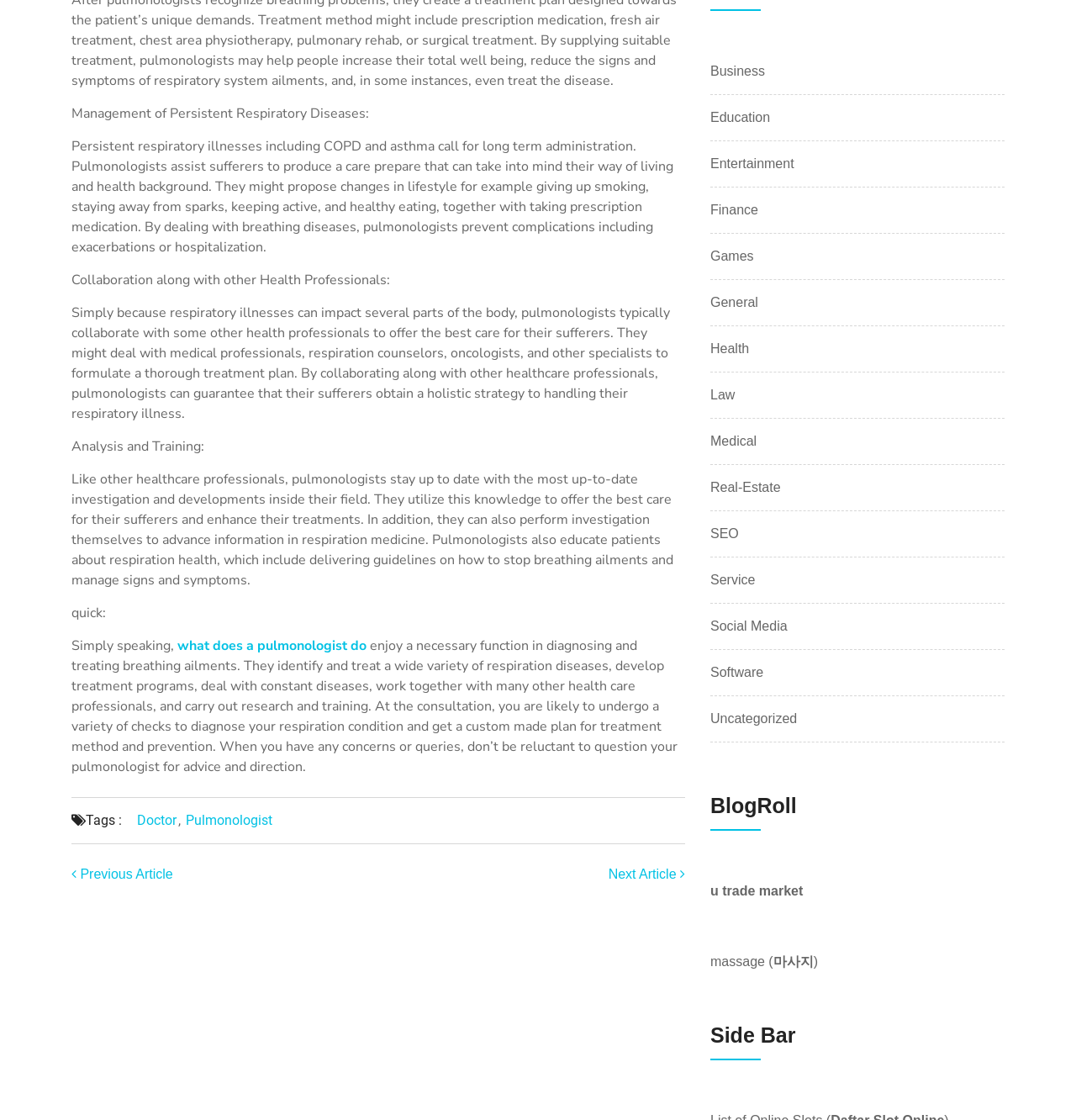Find the bounding box coordinates for the HTML element described as: "u trade market". The coordinates should consist of four float values between 0 and 1, i.e., [left, top, right, bottom].

[0.66, 0.789, 0.746, 0.802]